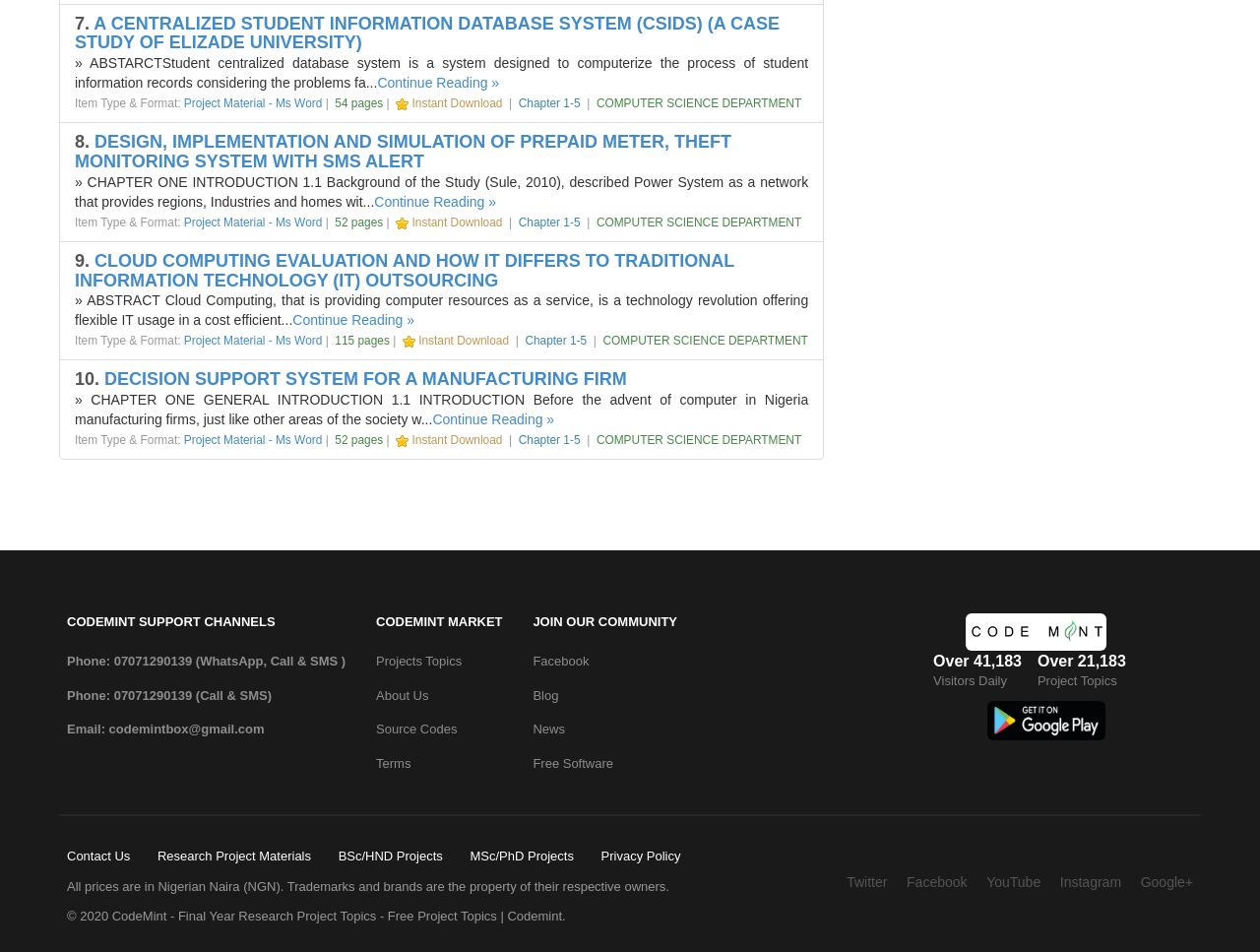What is the department of the projects?
Ensure your answer is thorough and detailed.

The department of the projects is the COMPUTER SCIENCE DEPARTMENT, which is mentioned at the bottom of each project description.